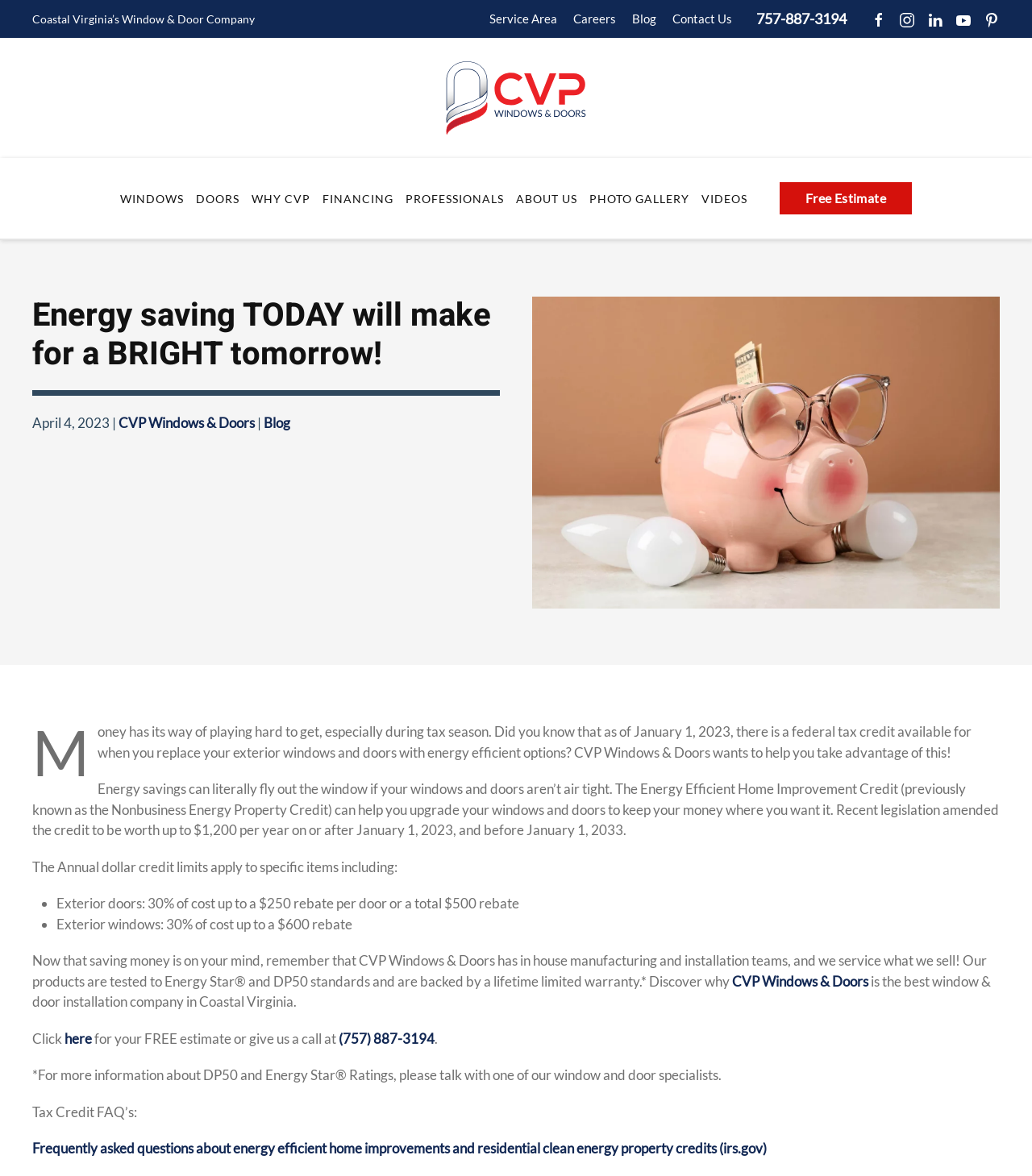What is the purpose of the Energy Efficient Home Improvement Credit?
Please interpret the details in the image and answer the question thoroughly.

I found the purpose of the Energy Efficient Home Improvement Credit by reading the text that says 'The Energy Efficient Home Improvement Credit can help you upgrade your windows and doors to keep your money where you want it'.